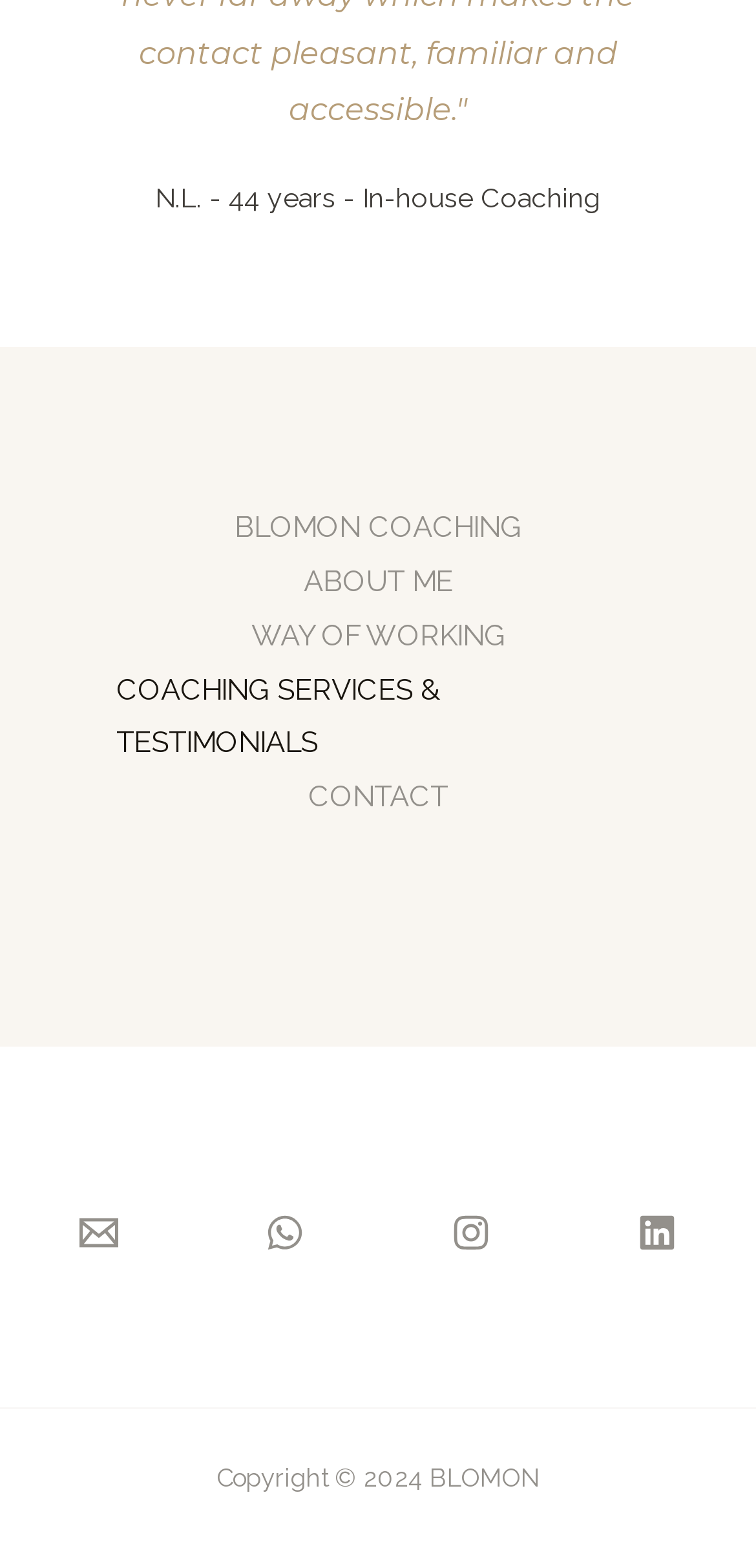Show me the bounding box coordinates of the clickable region to achieve the task as per the instruction: "Visit ABOUT ME page".

[0.35, 0.355, 0.65, 0.389]